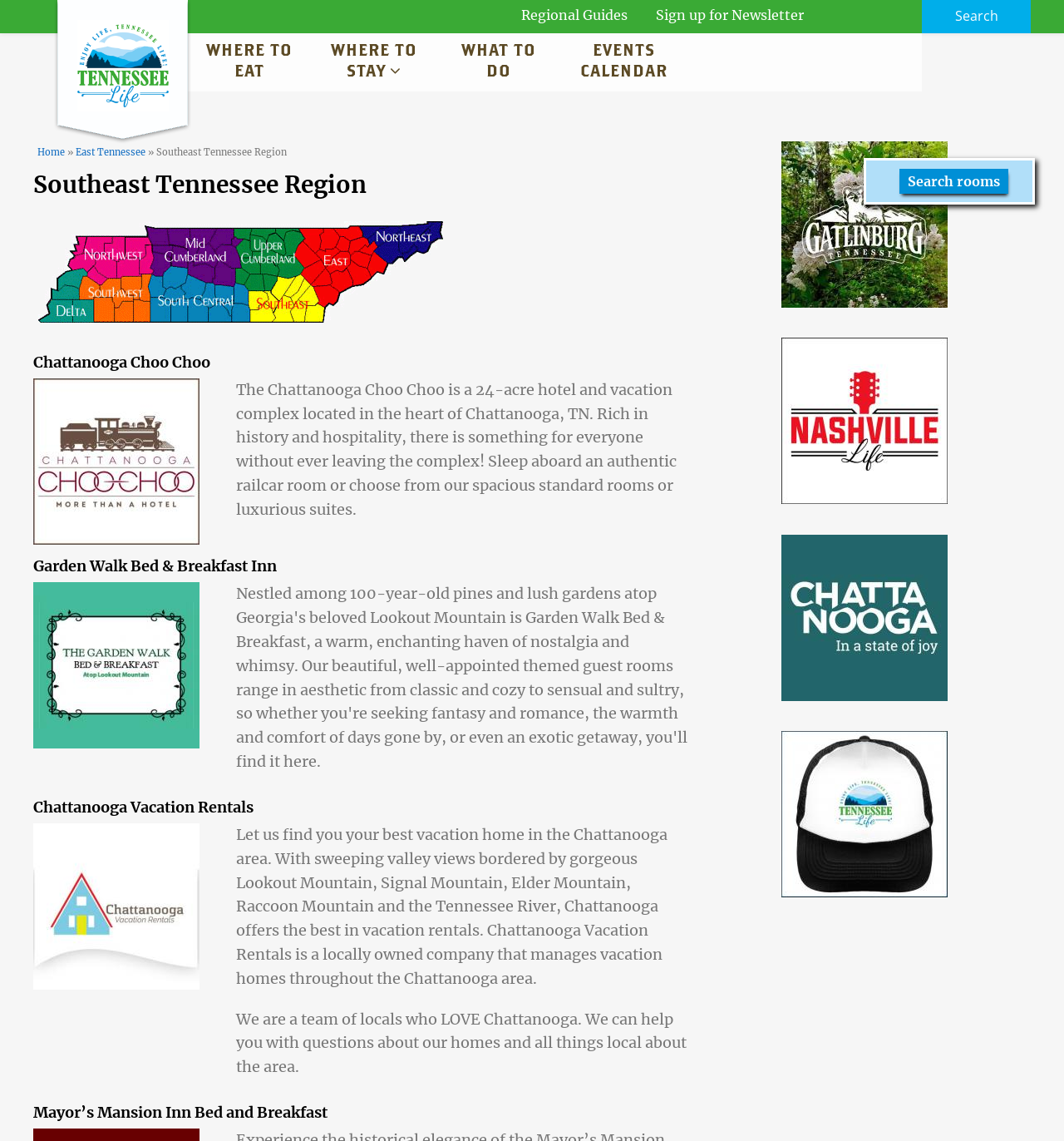Could you please study the image and provide a detailed answer to the question:
What is the name of the inn bed and breakfast?

I found the answer by looking at the heading 'Southeast Tennessee Region' and its subsequent elements. Under this heading, I found a subheading 'Mayor’s Mansion Inn Bed and Breakfast' which is an inn bed and breakfast.